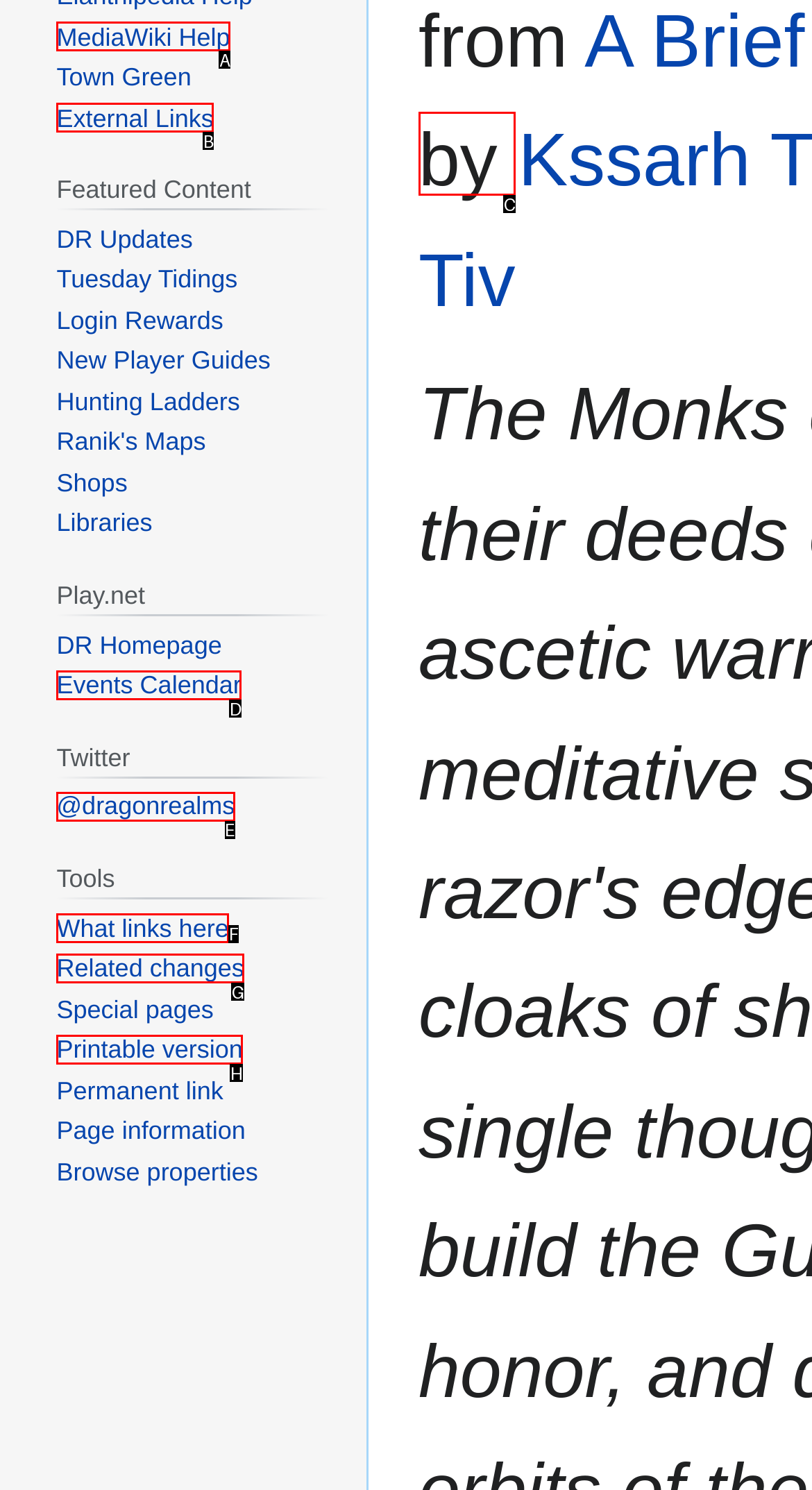Examine the description: @dragonrealms and indicate the best matching option by providing its letter directly from the choices.

E